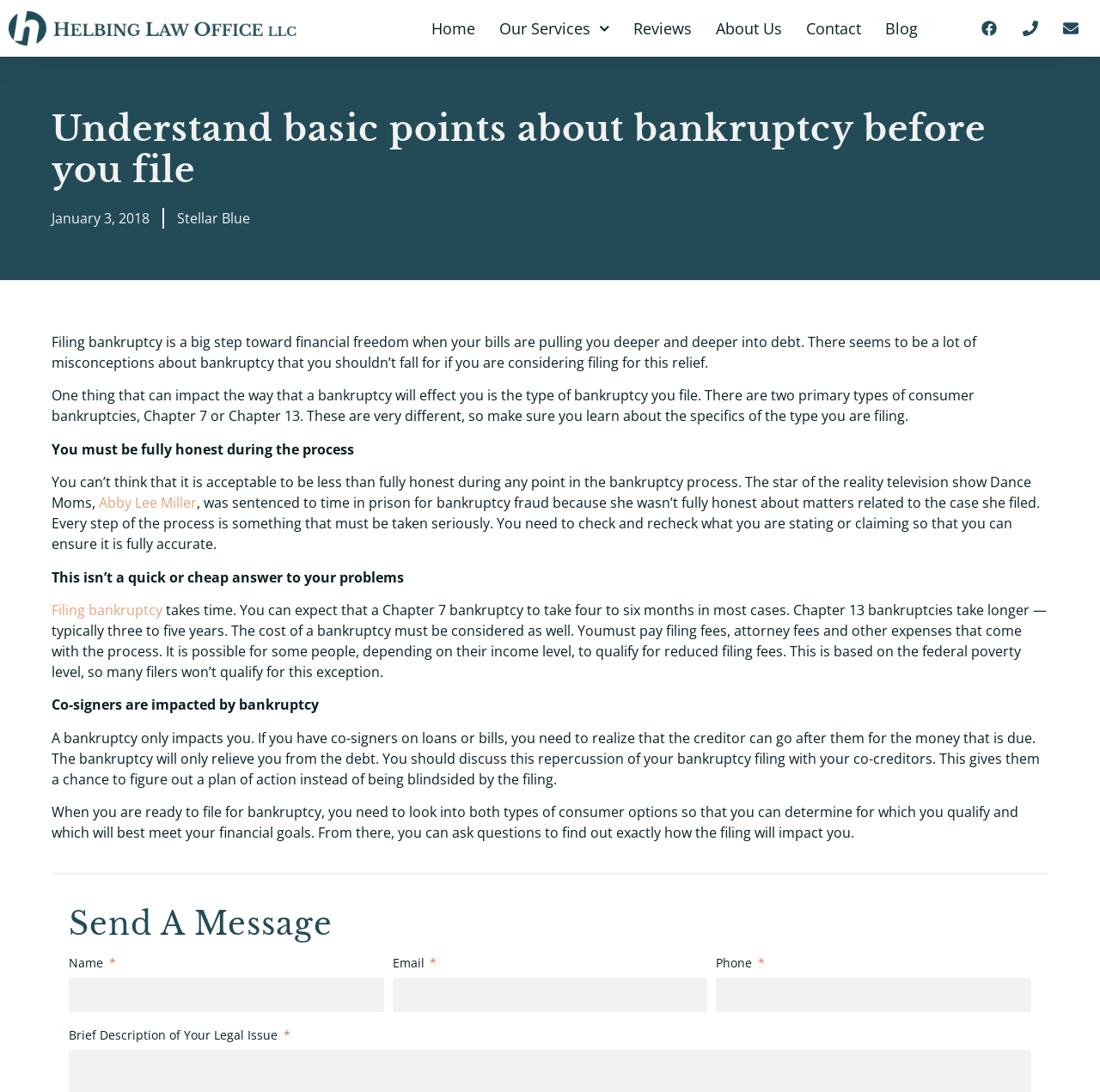Identify the bounding box coordinates for the region of the element that should be clicked to carry out the instruction: "Click the 'Home' link". The bounding box coordinates should be four float numbers between 0 and 1, i.e., [left, top, right, bottom].

[0.391, 0.008, 0.433, 0.044]